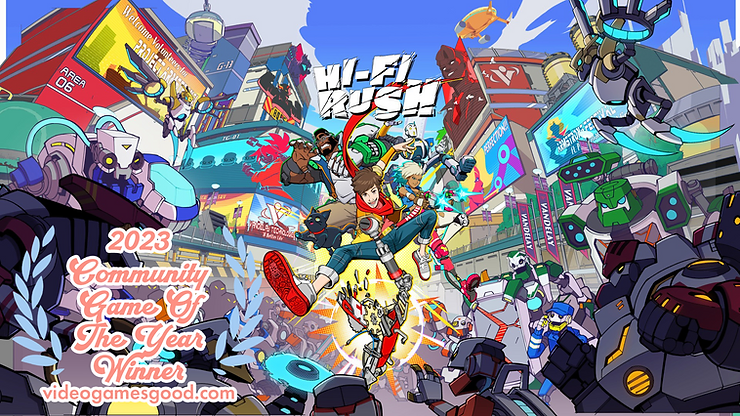What is Chai wearing on their foot?
Refer to the screenshot and deliver a thorough answer to the question presented.

The caption describes Chai, the protagonist, as being depicted in mid-action with a bold red sneaker, indicating that Chai is wearing a red sneaker on their foot.